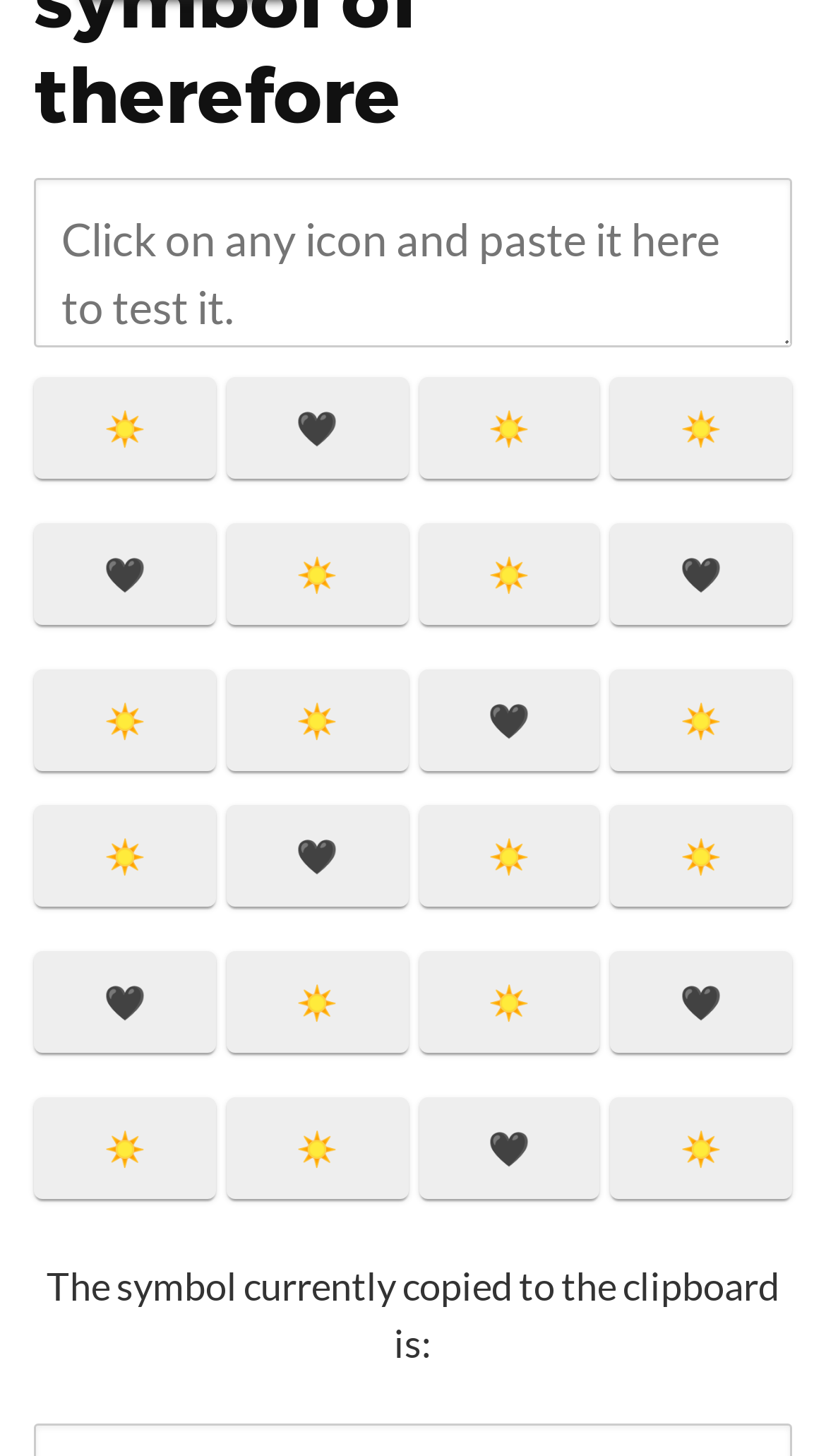Please reply with a single word or brief phrase to the question: 
Can you copy an icon to the clipboard?

Yes